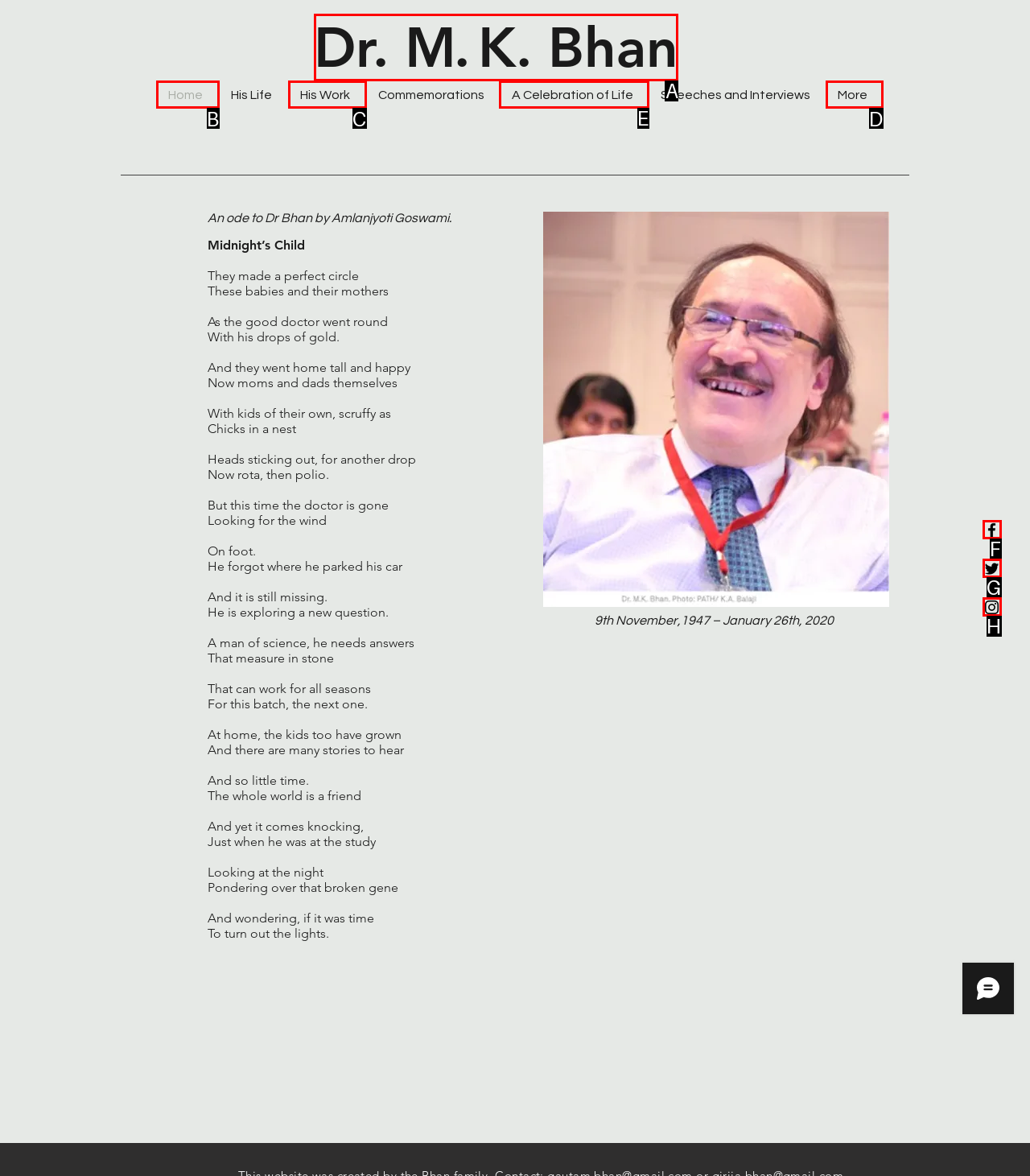Please indicate which option's letter corresponds to the task: Click on the 'A Celebration of Life' link by examining the highlighted elements in the screenshot.

E